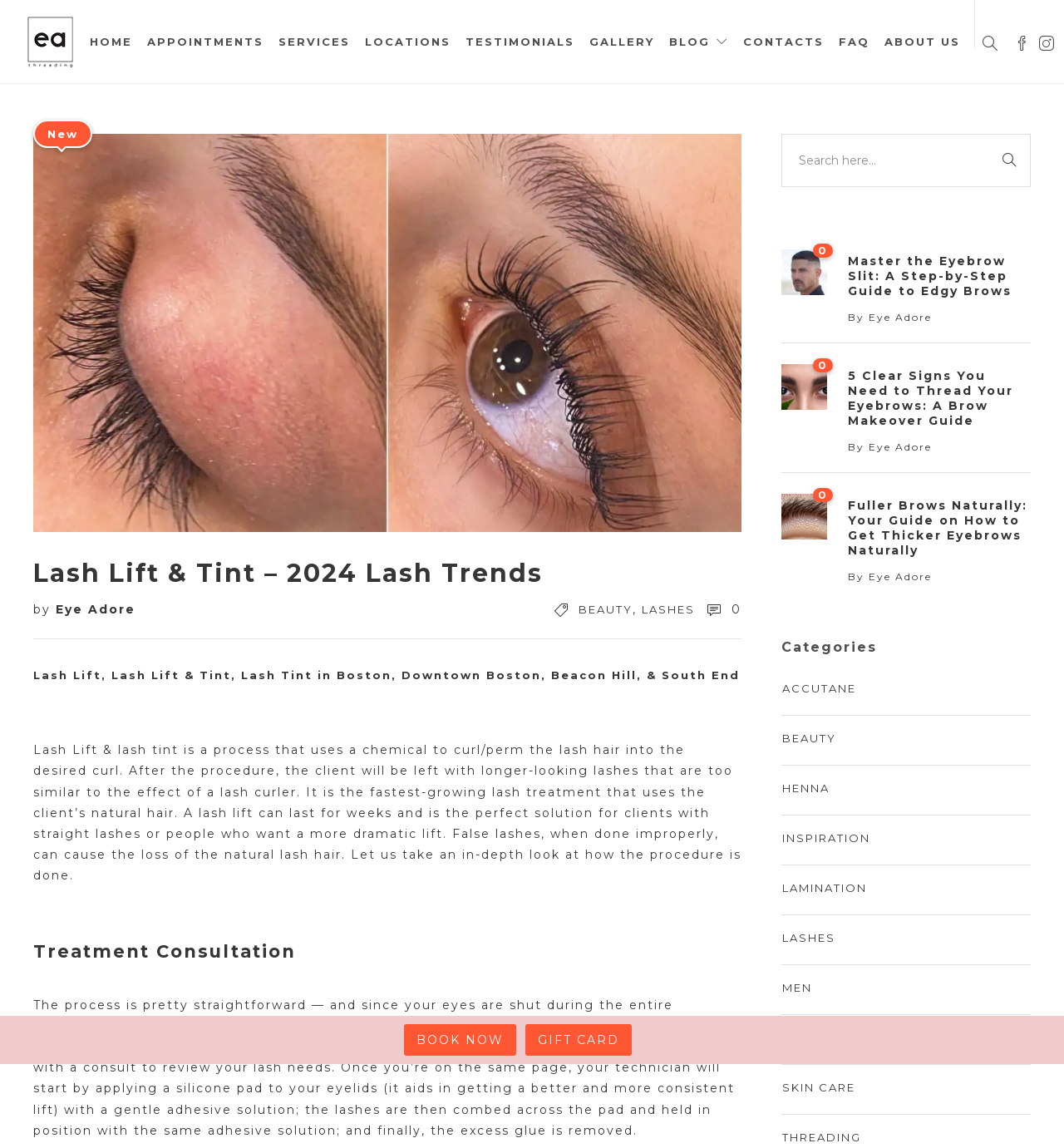What is the main service offered by Eye Adore Threading?
Answer the question based on the image using a single word or a brief phrase.

Lash Lift & Tint